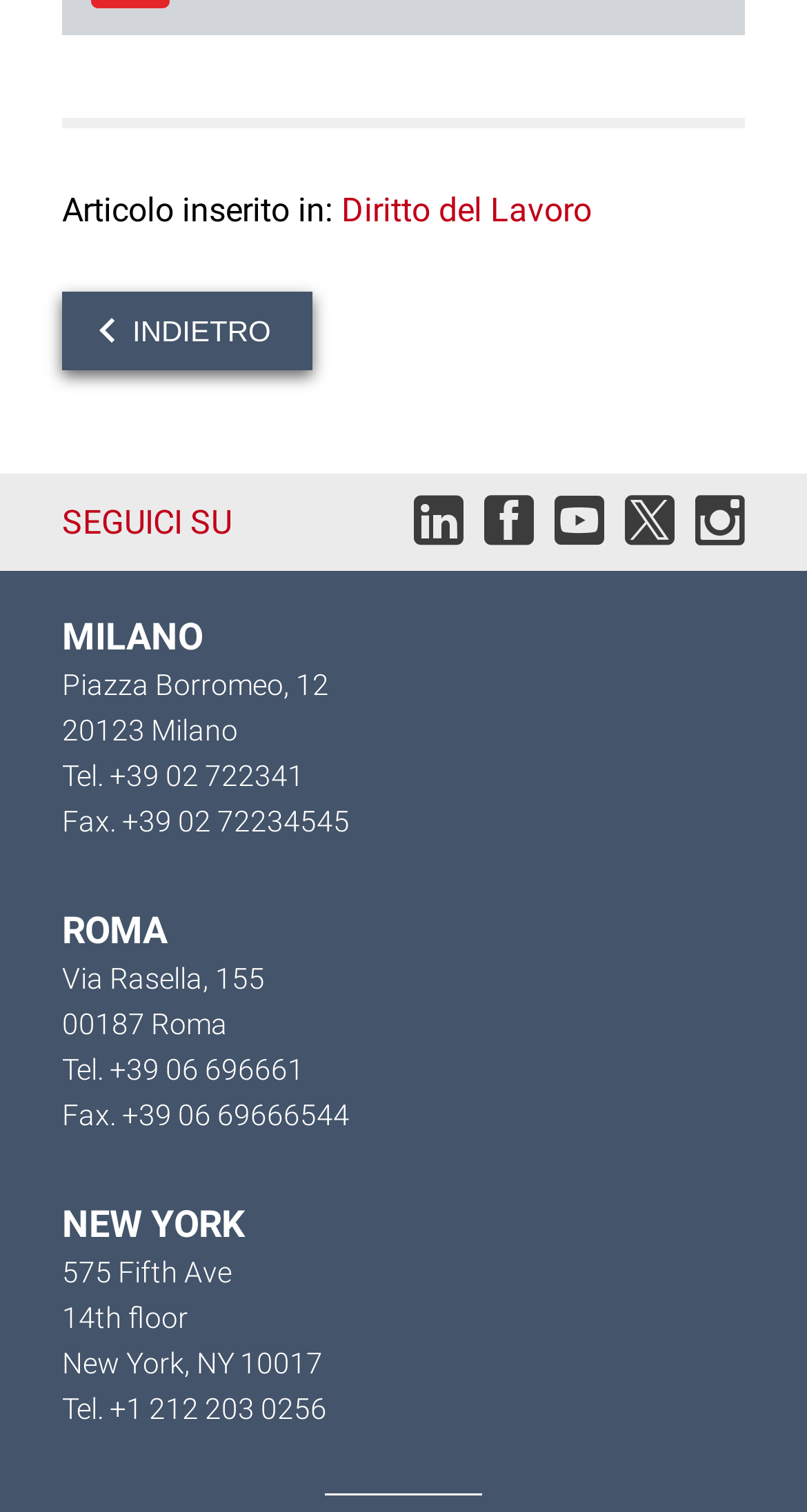Please reply with a single word or brief phrase to the question: 
What is the address of the Roma office?

Via Rasella, 155 00187 Roma